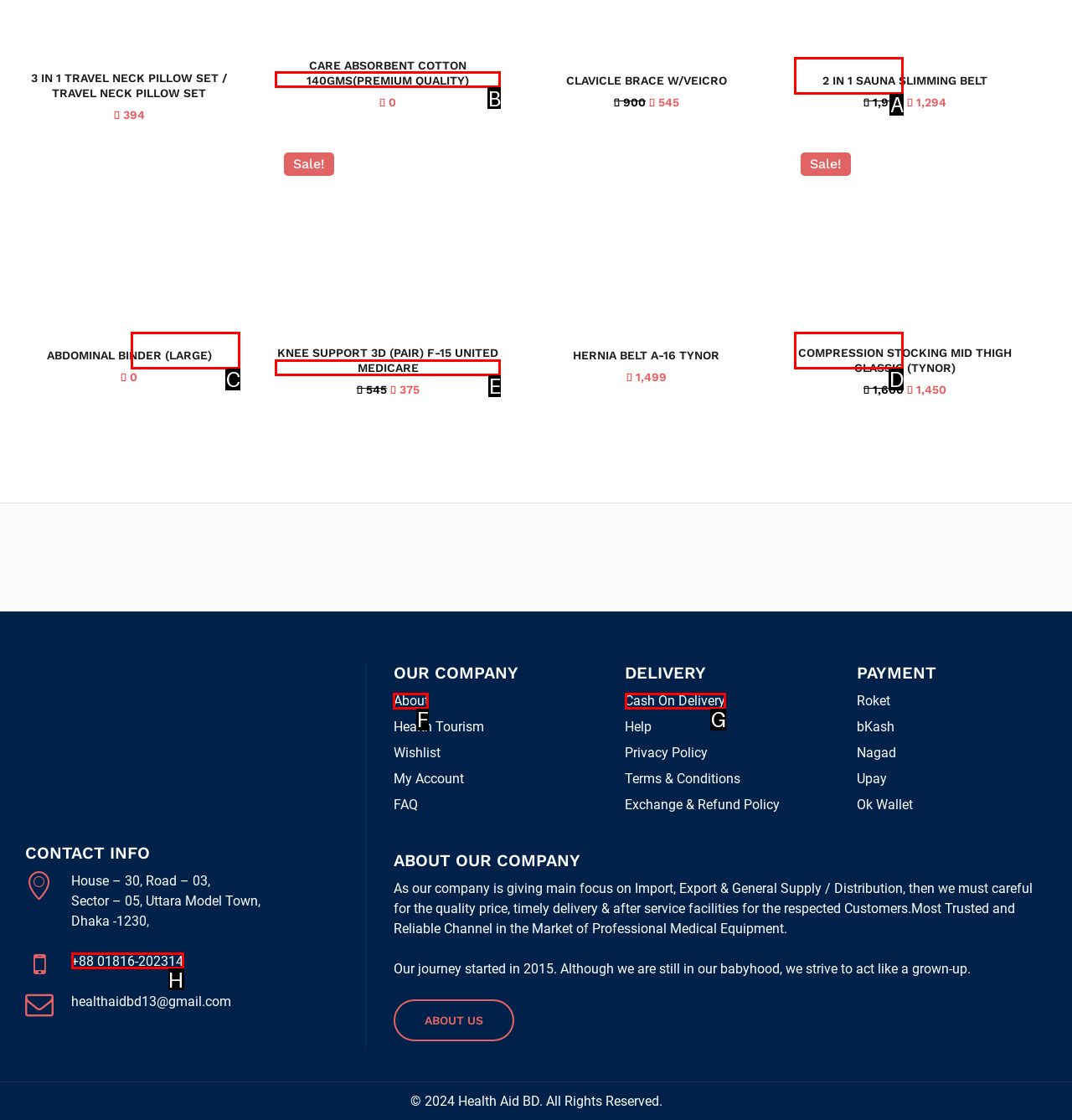Determine the correct UI element to click for this instruction: Select 'Cash On Delivery' under 'DELIVERY'. Respond with the letter of the chosen element.

G